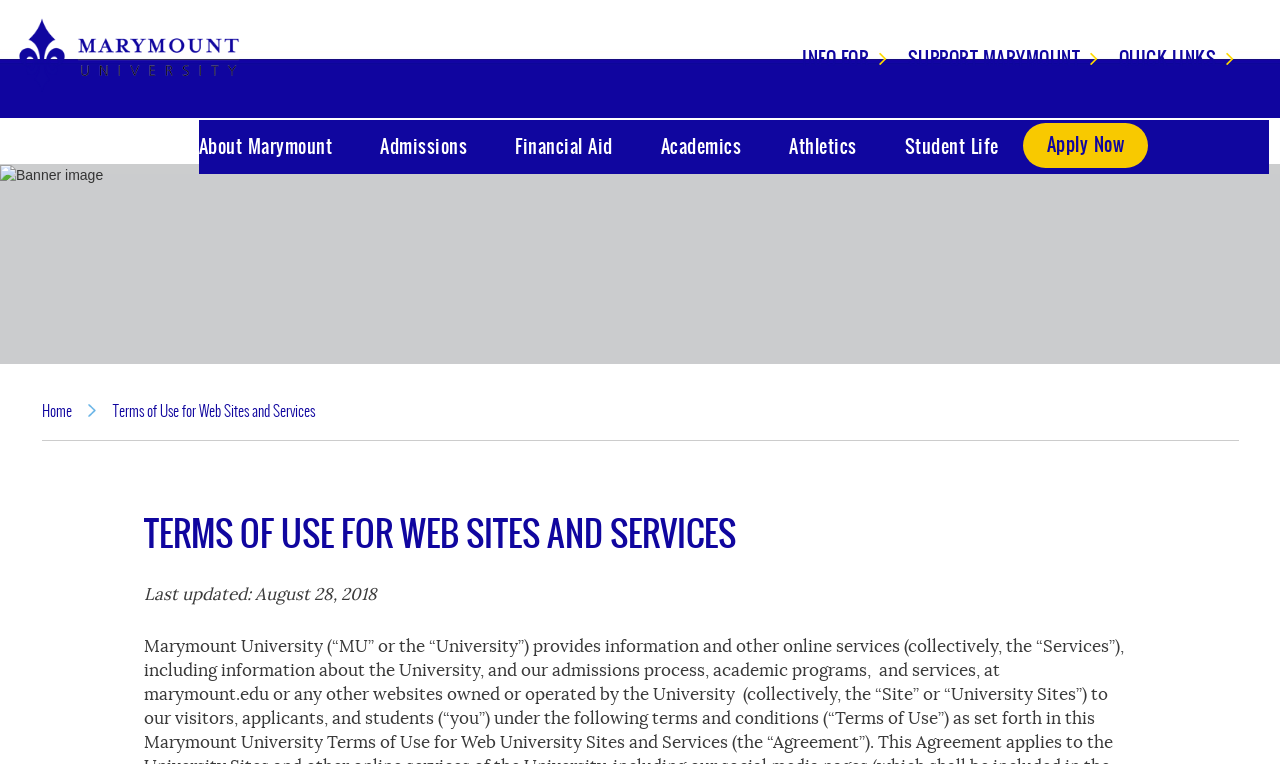Respond to the question below with a single word or phrase: What is the name of the university?

Marymount University